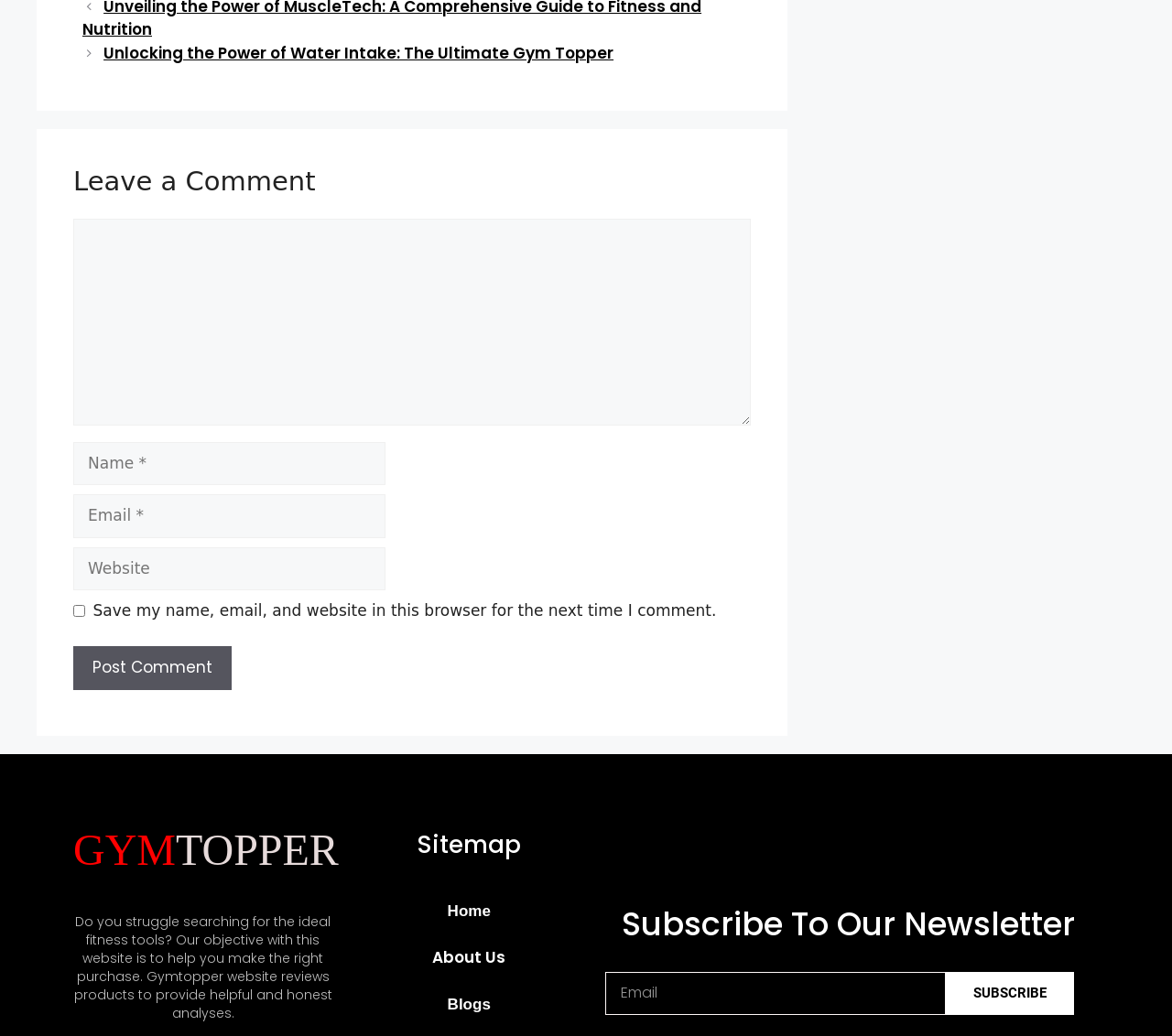Determine the bounding box coordinates of the target area to click to execute the following instruction: "Subscribe to the newsletter."

[0.807, 0.938, 0.916, 0.979]